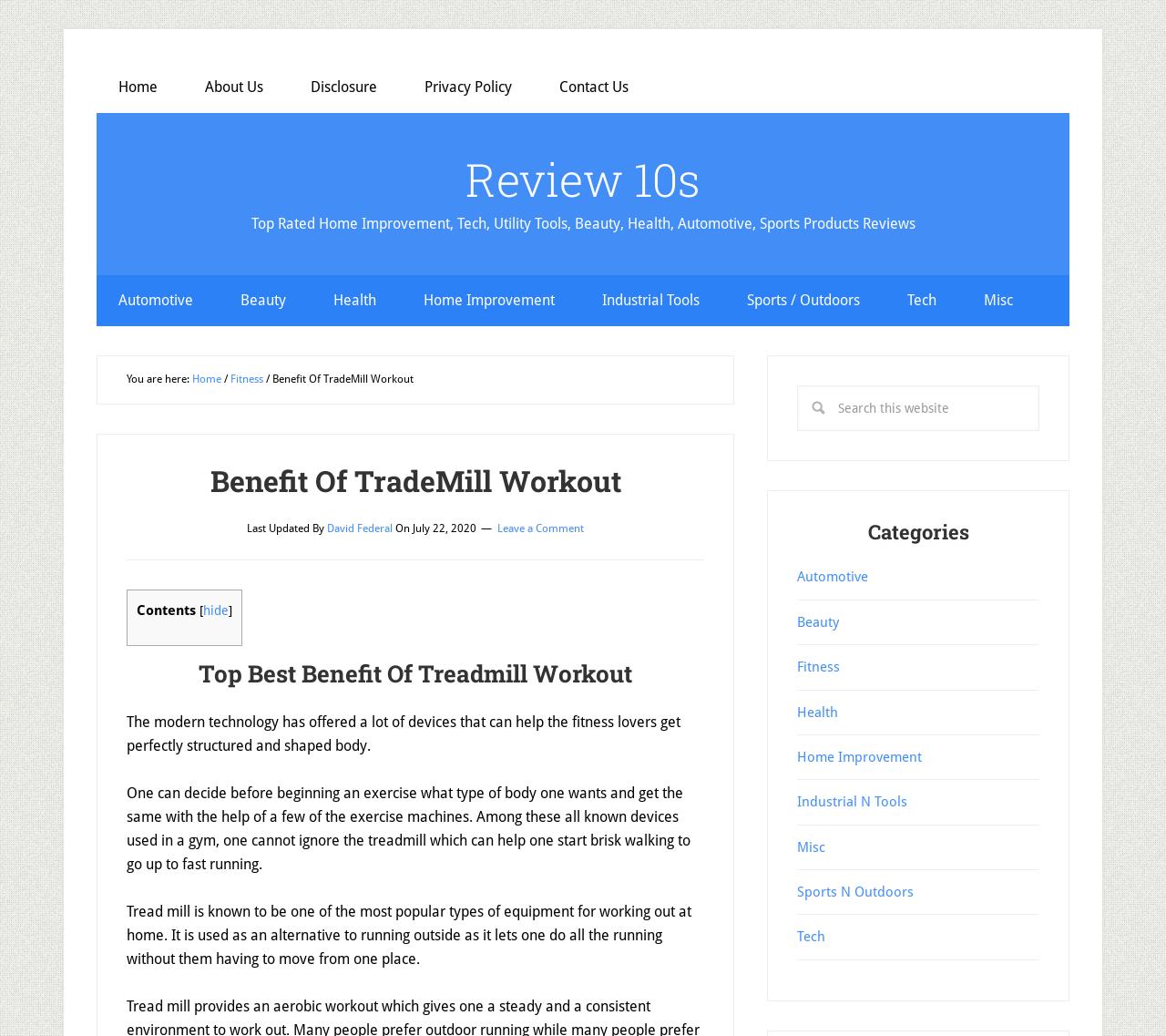Find and specify the bounding box coordinates that correspond to the clickable region for the instruction: "Click on the 'Home' link".

[0.083, 0.06, 0.154, 0.109]